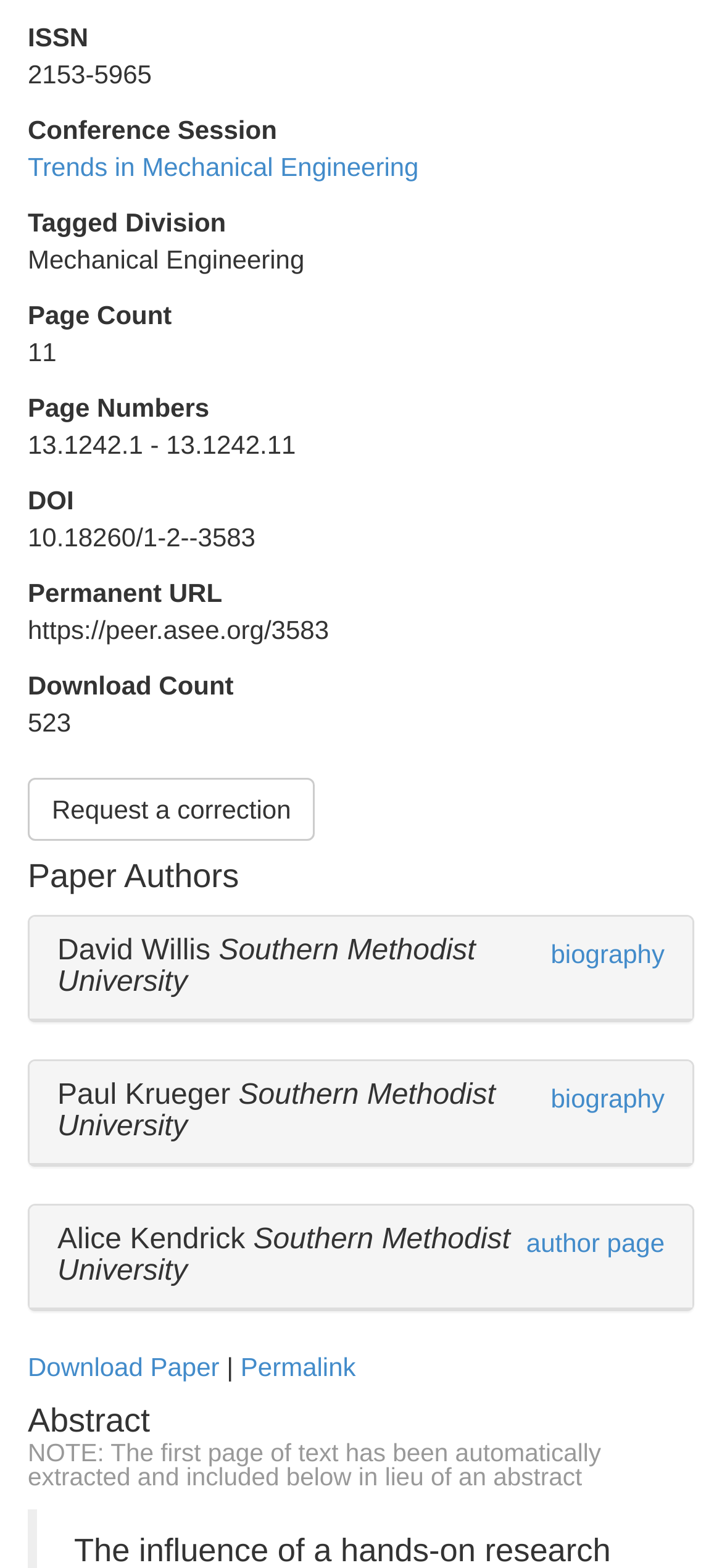Identify the bounding box coordinates of the area that should be clicked in order to complete the given instruction: "View paper details". The bounding box coordinates should be four float numbers between 0 and 1, i.e., [left, top, right, bottom].

[0.038, 0.035, 0.962, 0.059]